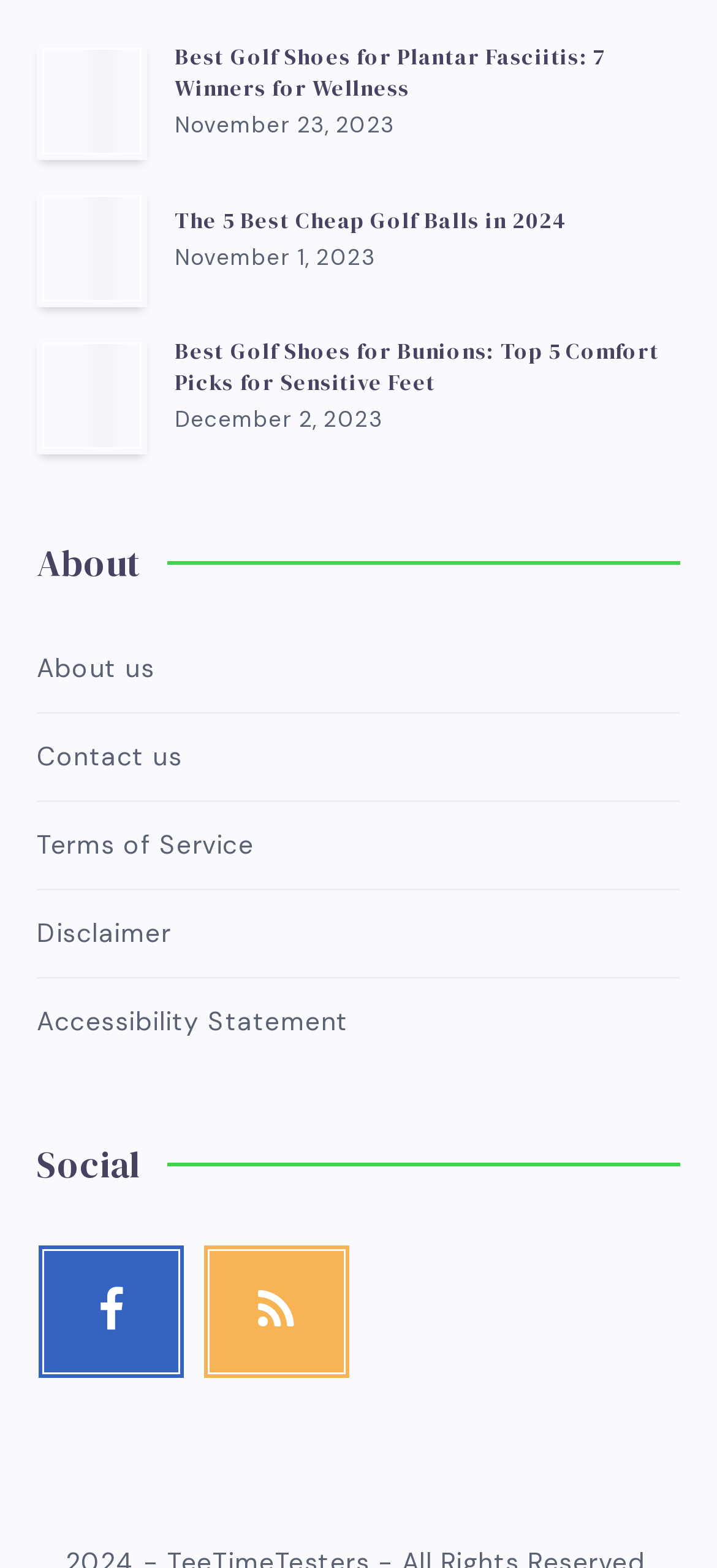From the webpage screenshot, predict the bounding box of the UI element that matches this description: "Terms of Service".

[0.051, 0.525, 0.354, 0.554]